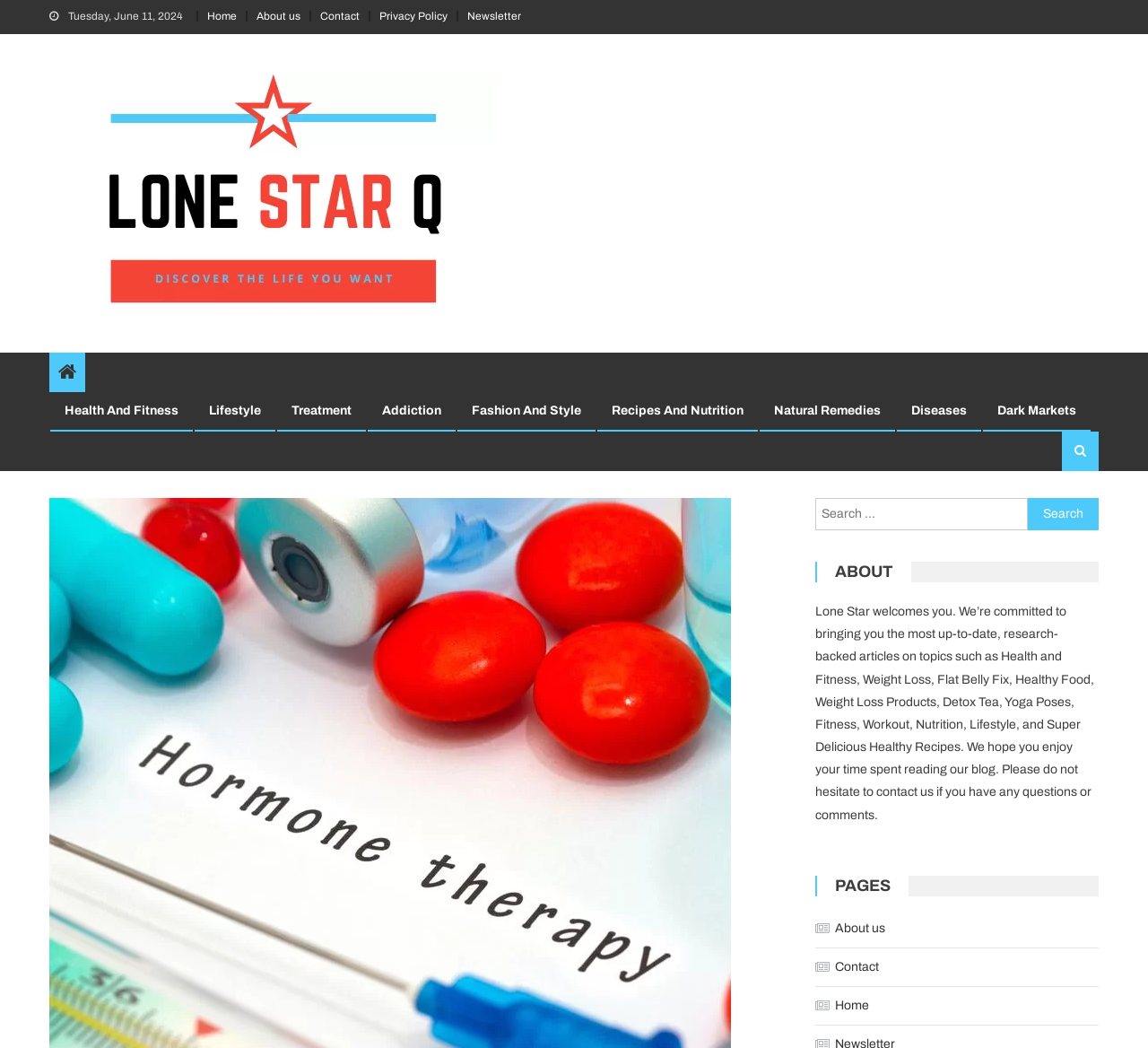Extract the bounding box coordinates of the UI element described by: "Health and Fitness". The coordinates should include four float numbers ranging from 0 to 1, e.g., [left, top, right, bottom].

[0.045, 0.374, 0.167, 0.41]